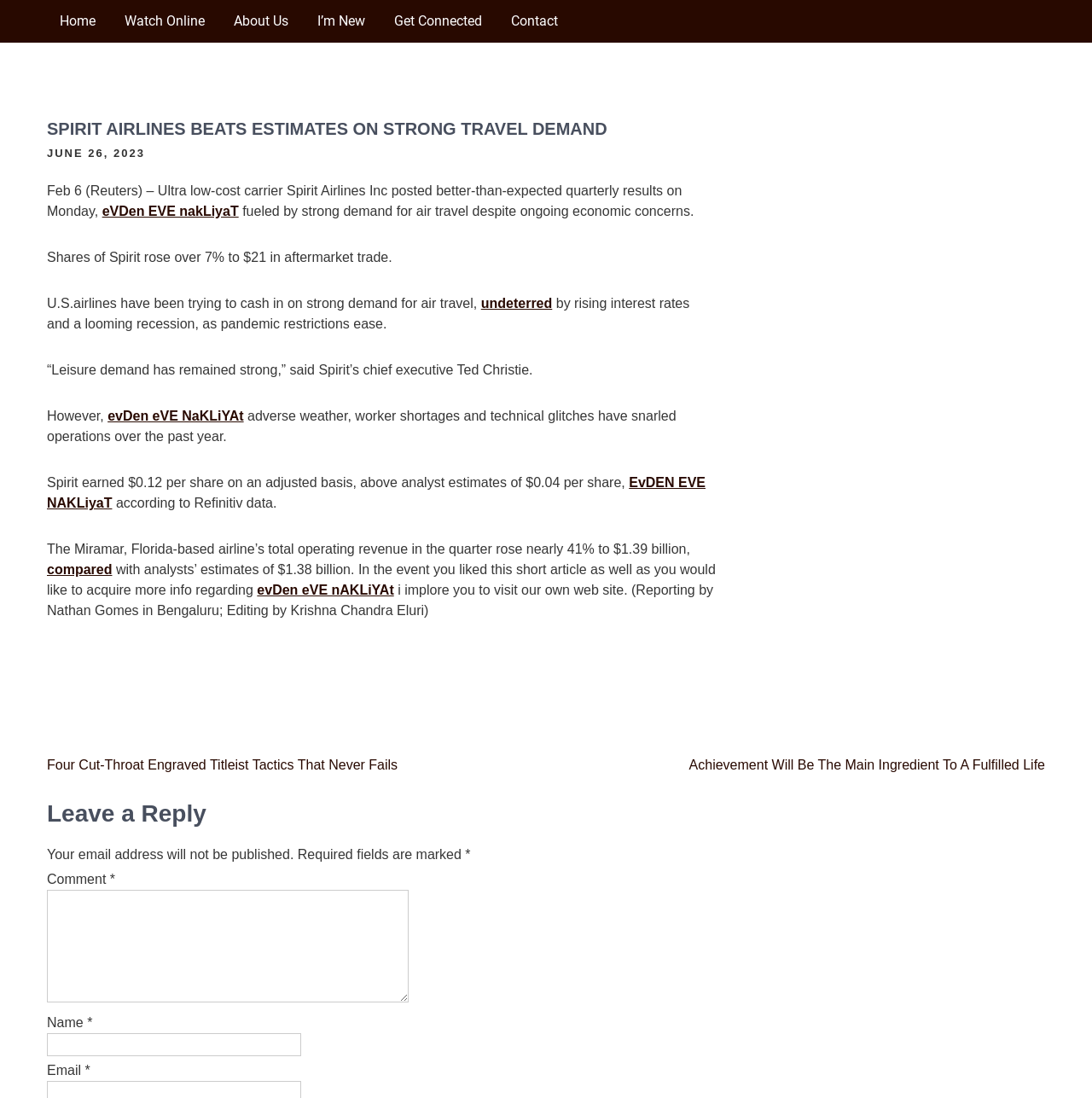Could you specify the bounding box coordinates for the clickable section to complete the following instruction: "Enter your name"?

[0.043, 0.941, 0.276, 0.962]